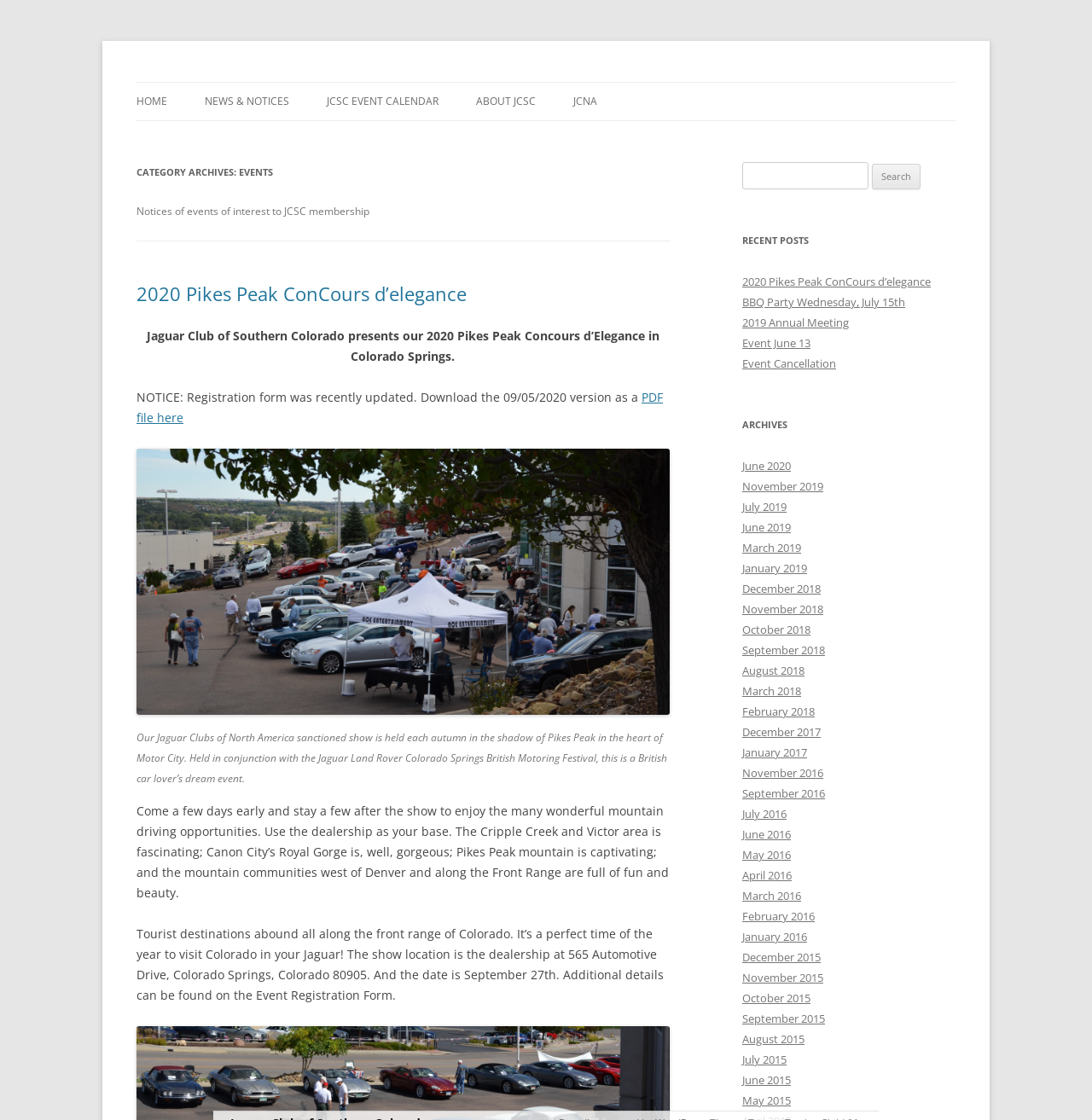Please give a succinct answer to the question in one word or phrase:
What is the date of the event?

September 27th